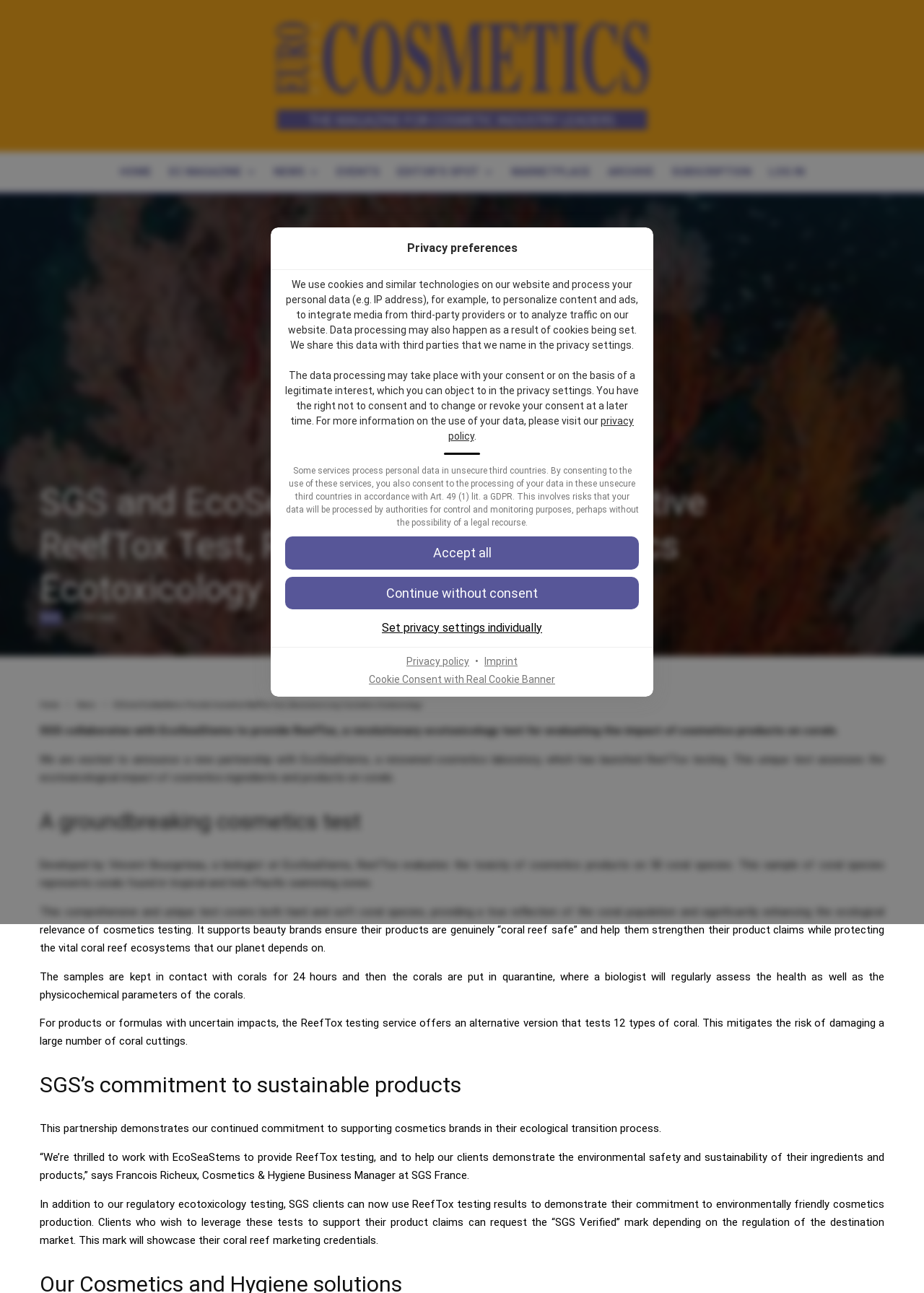What is the main topic of the webpage?
Using the image, elaborate on the answer with as much detail as possible.

The webpage is focused on the collaboration between SGS and EcoSeaStems to provide the ReefTox test, which is a revolutionary ecotoxicology test for evaluating the impact of cosmetics products on corals, indicating that the main topic of the webpage is cosmetics ecotoxicology.